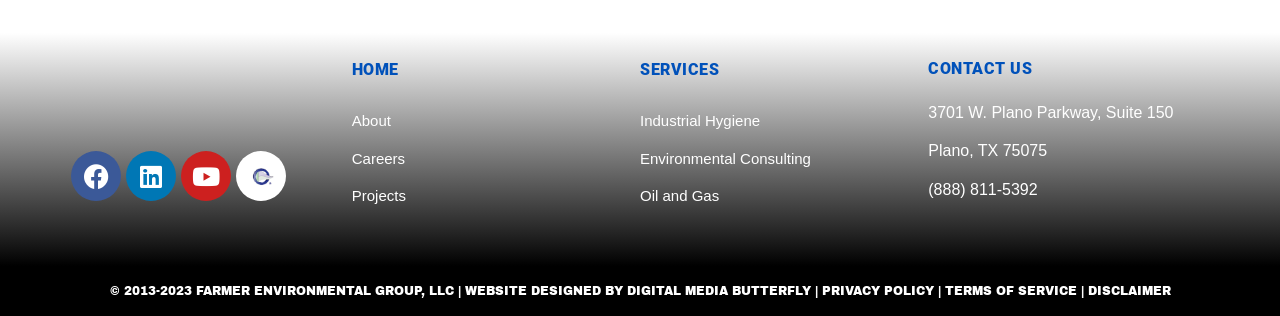Please identify the bounding box coordinates of the region to click in order to complete the given instruction: "Read the article about CrowdStrike & NinjaOne unite for comprehensive cyber defence". The coordinates should be four float numbers between 0 and 1, i.e., [left, top, right, bottom].

None